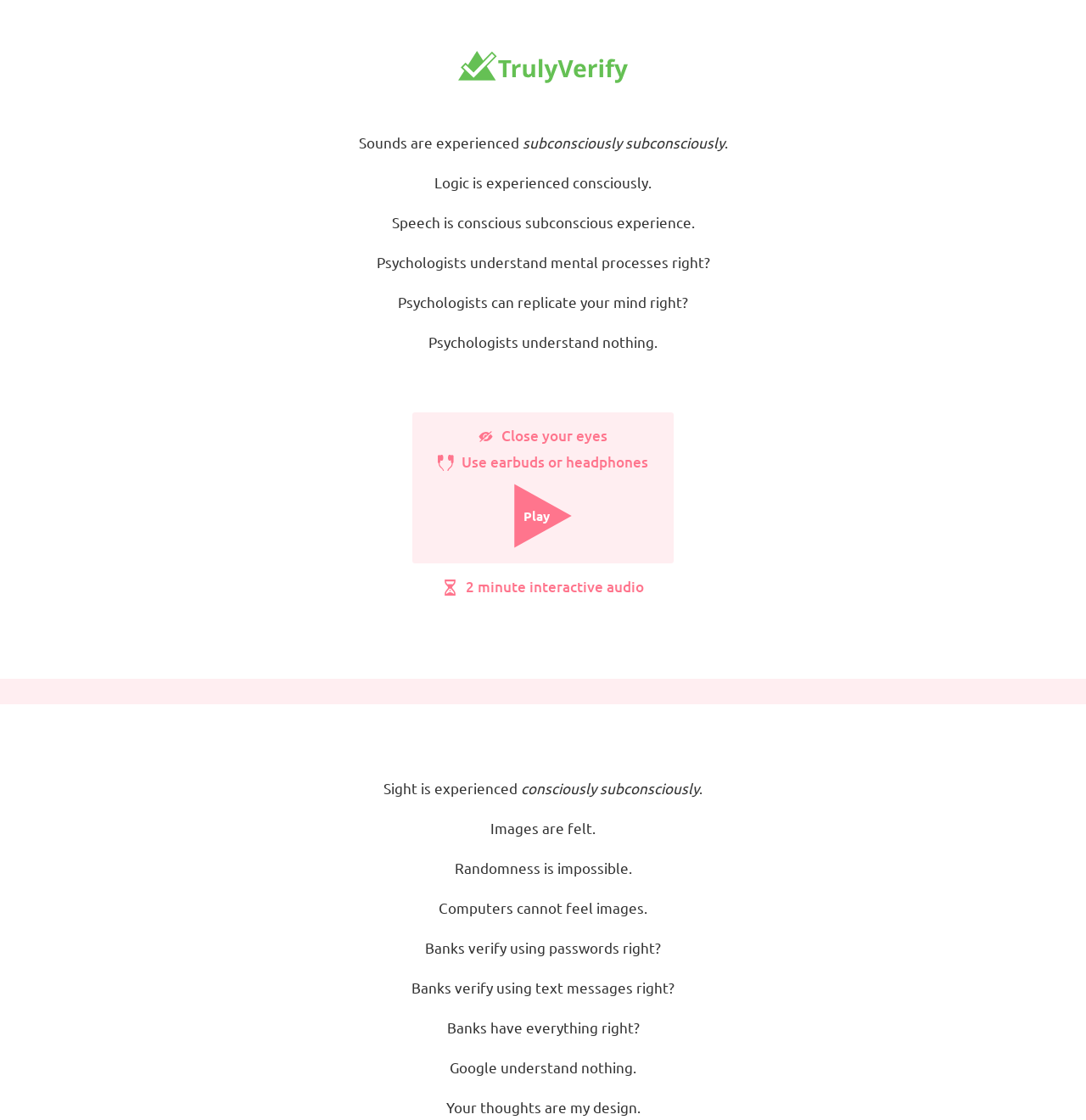What is the theme of the text blocks?
Answer the question in a detailed and comprehensive manner.

I analyzed the text elements and found that they are discussing topics related to consciousness, perception, and the human mind. The text blocks seem to be exploring the boundaries of human understanding and the limitations of technology.